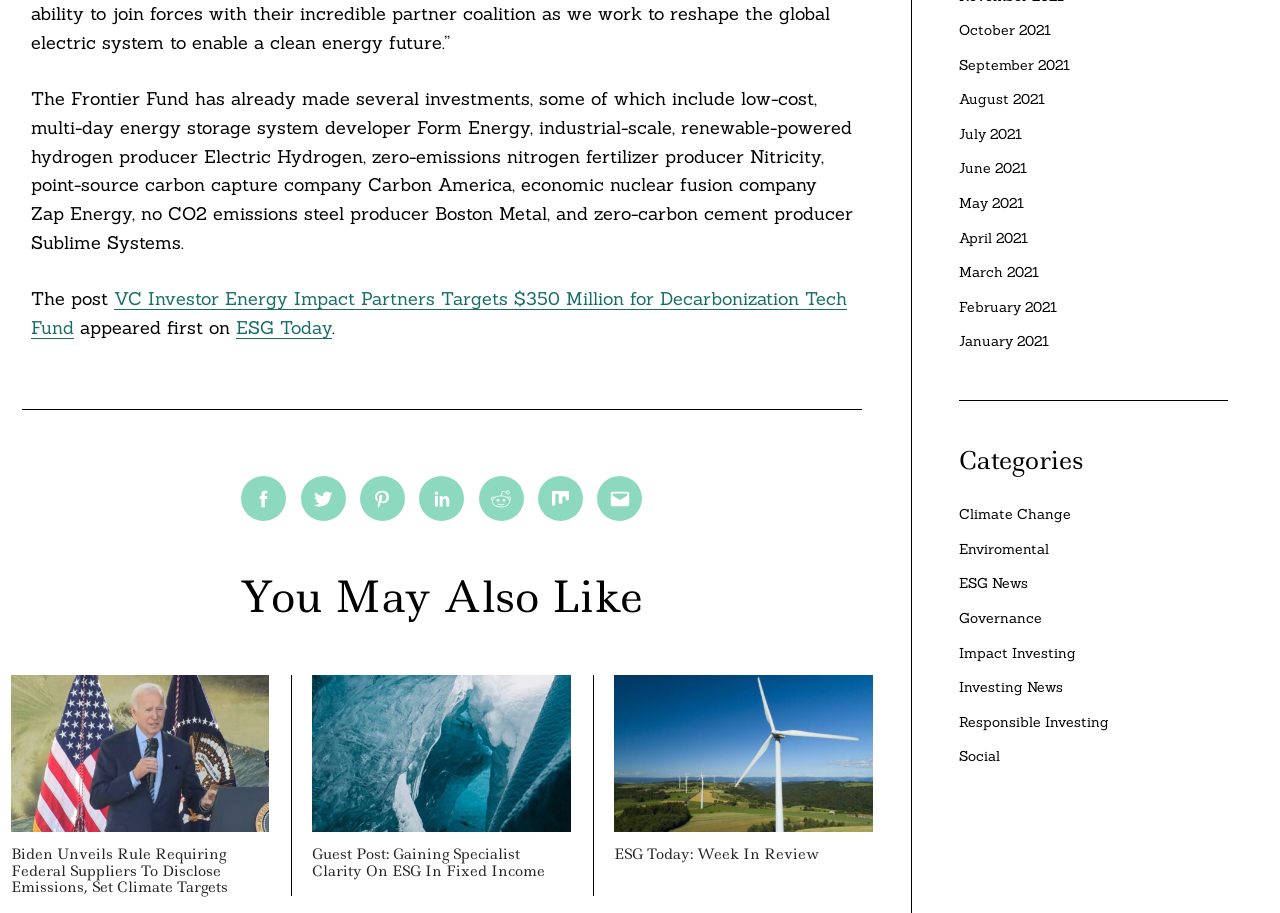Find the bounding box coordinates of the element's region that should be clicked in order to follow the given instruction: "Click on 'Medigap AZ'". The coordinates should consist of four float numbers between 0 and 1, i.e., [left, top, right, bottom].

None